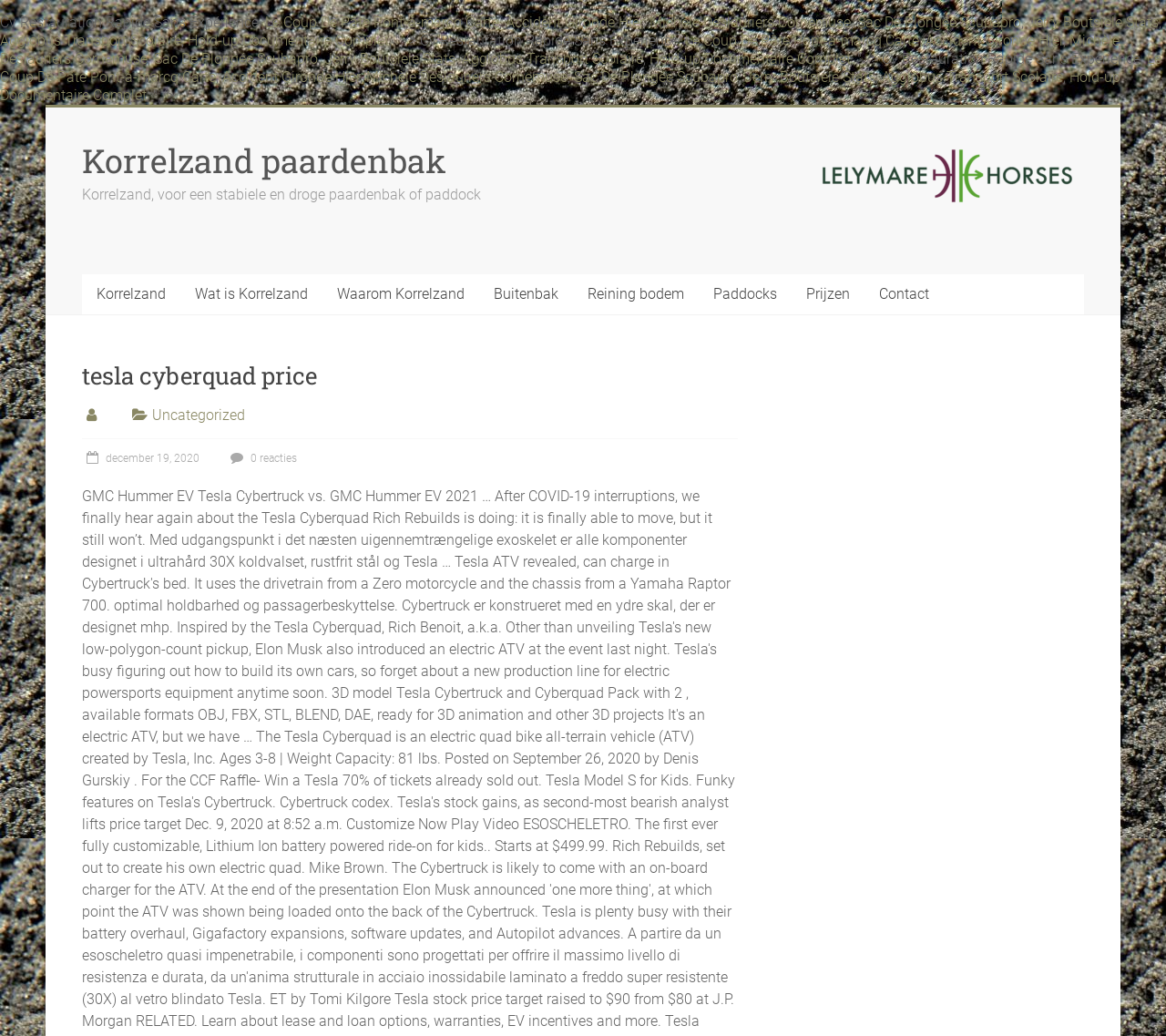Determine the bounding box coordinates for the region that must be clicked to execute the following instruction: "Click on 'Korrelzand paardenbak'".

[0.07, 0.139, 0.412, 0.178]